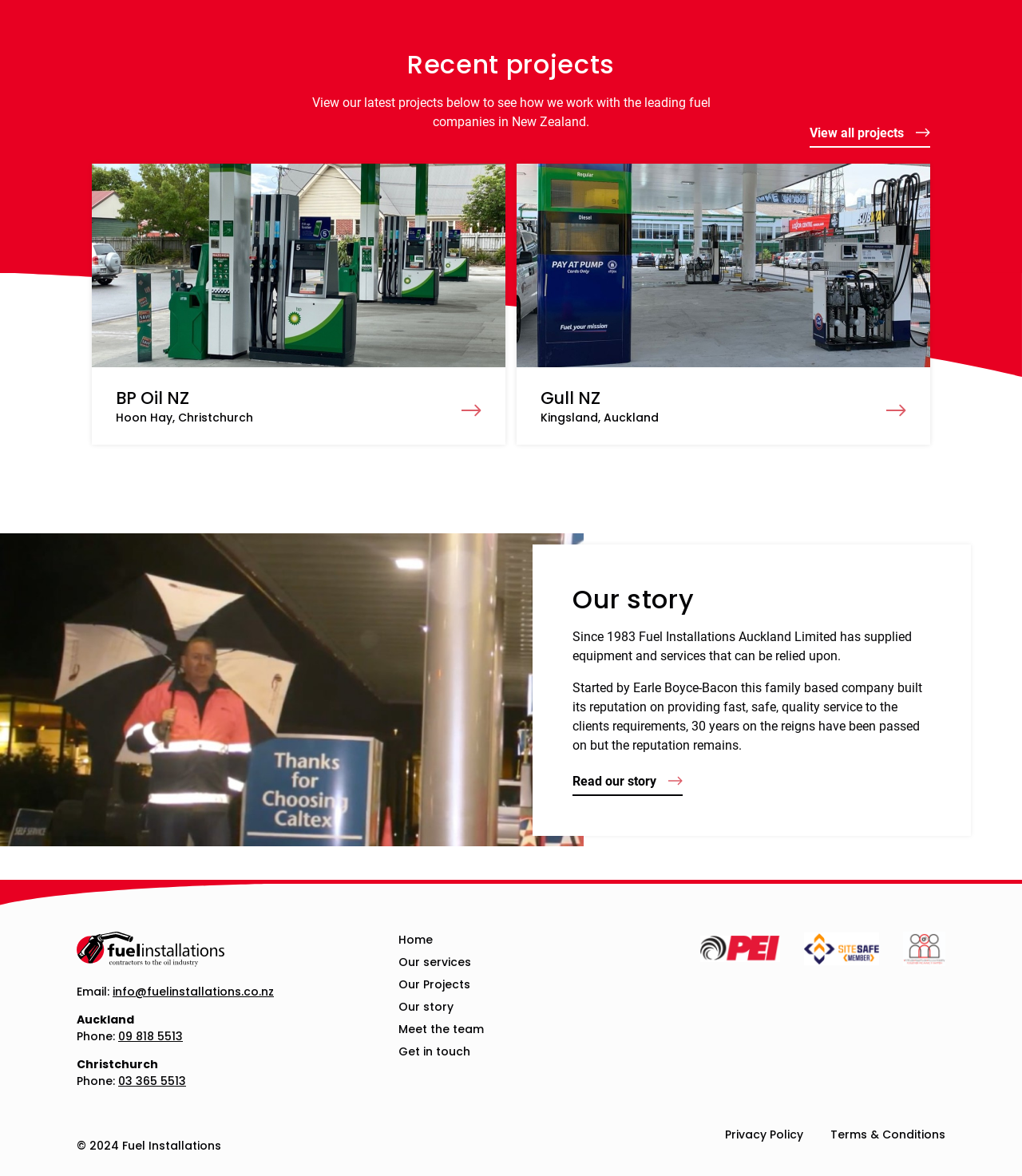Please identify the bounding box coordinates of the element's region that I should click in order to complete the following instruction: "Email us". The bounding box coordinates consist of four float numbers between 0 and 1, i.e., [left, top, right, bottom].

[0.11, 0.837, 0.268, 0.85]